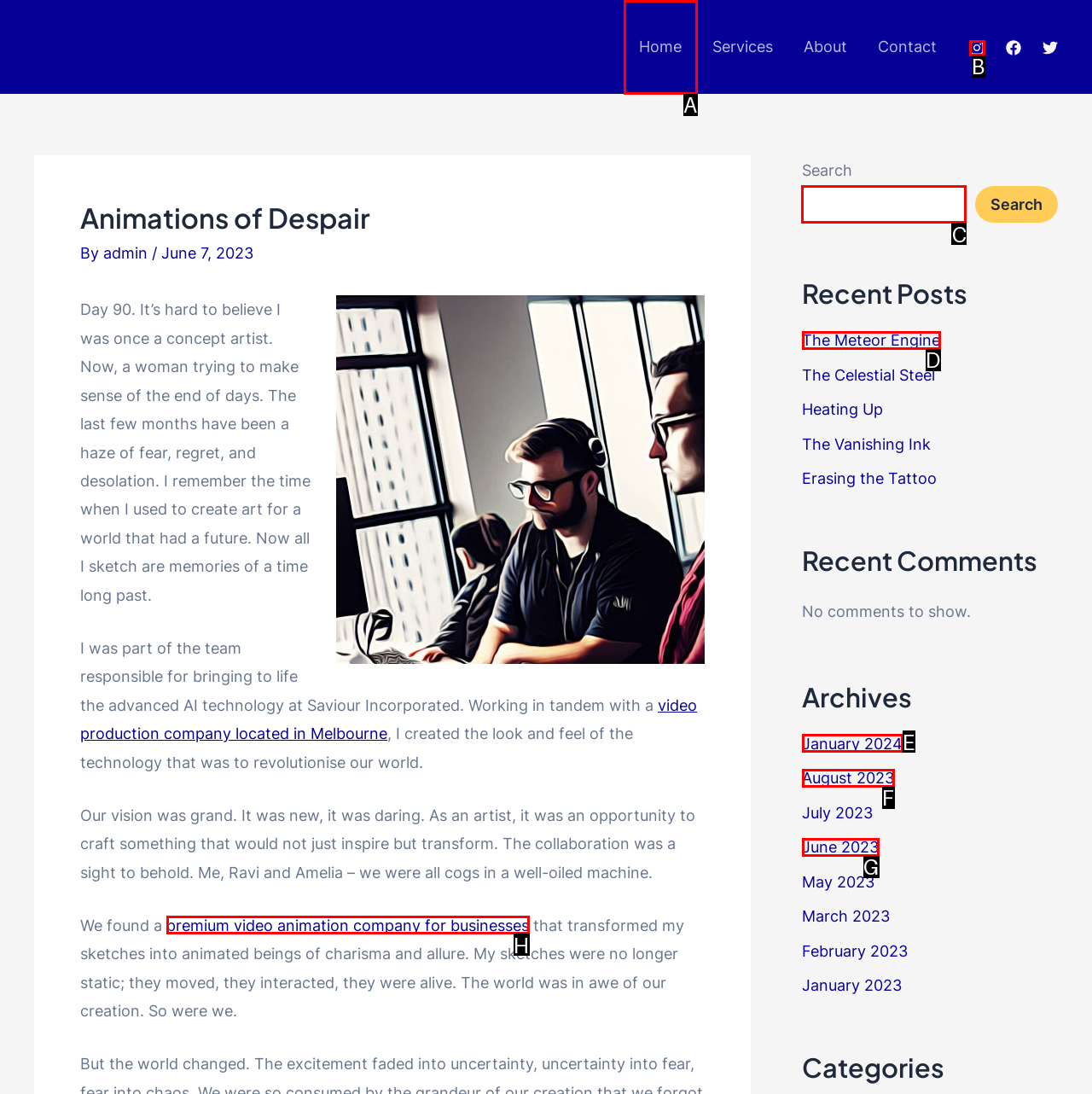Which option should be clicked to execute the following task: Search for something? Respond with the letter of the selected option.

C